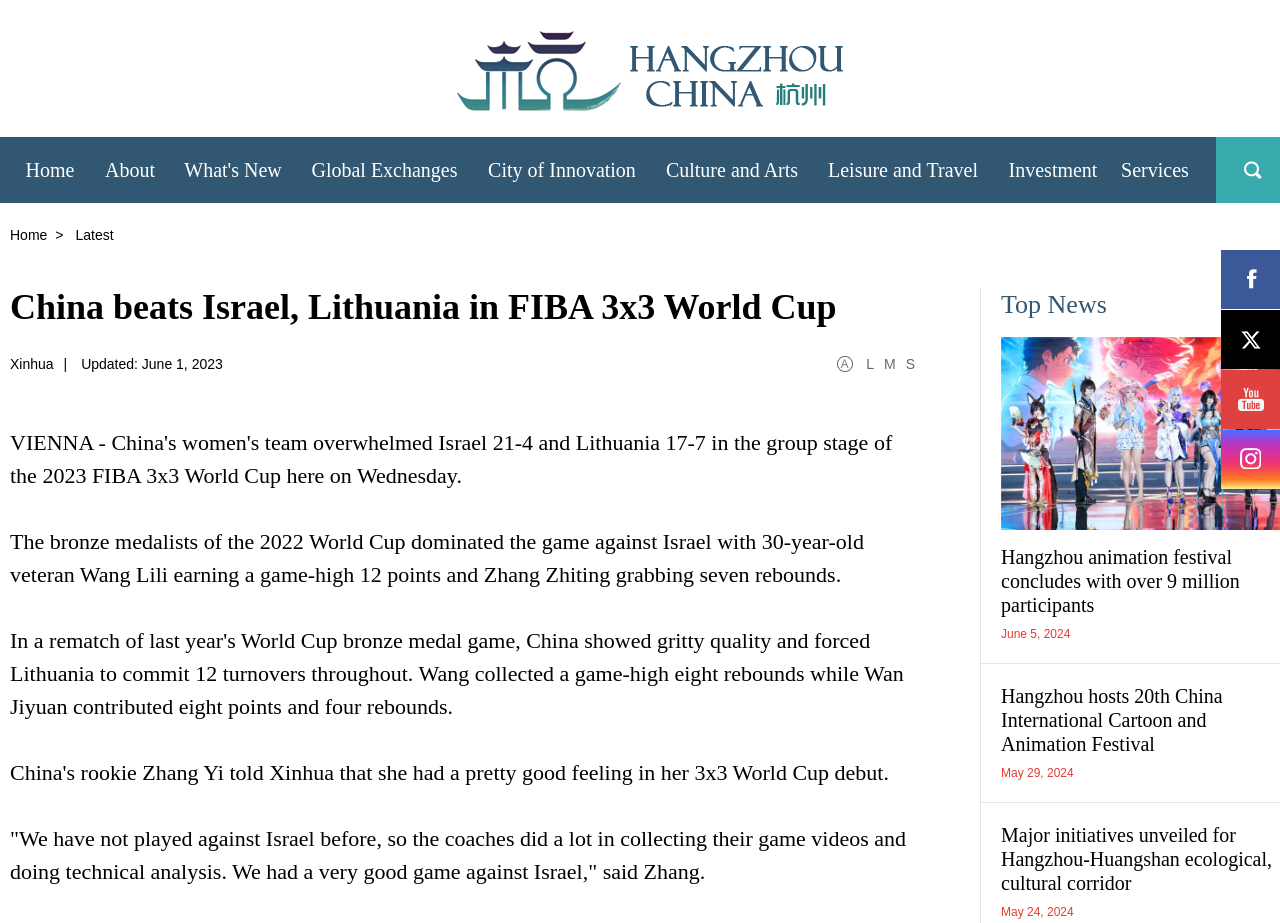Locate the bounding box coordinates of the clickable region to complete the following instruction: "select language L."

[0.673, 0.381, 0.687, 0.407]